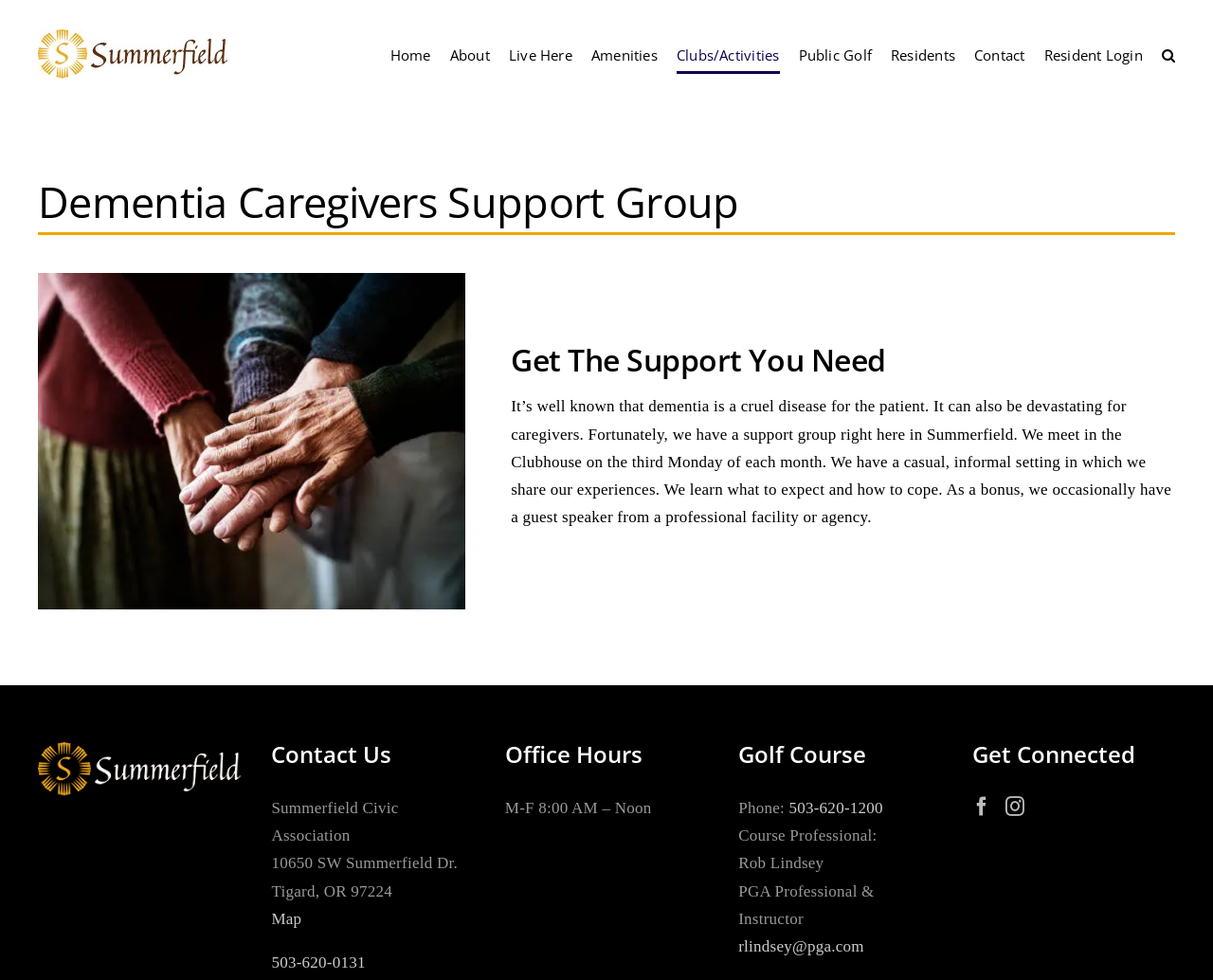Please identify the bounding box coordinates of the region to click in order to complete the given instruction: "Search for something". The coordinates should be four float numbers between 0 and 1, i.e., [left, top, right, bottom].

[0.958, 0.0, 0.969, 0.112]